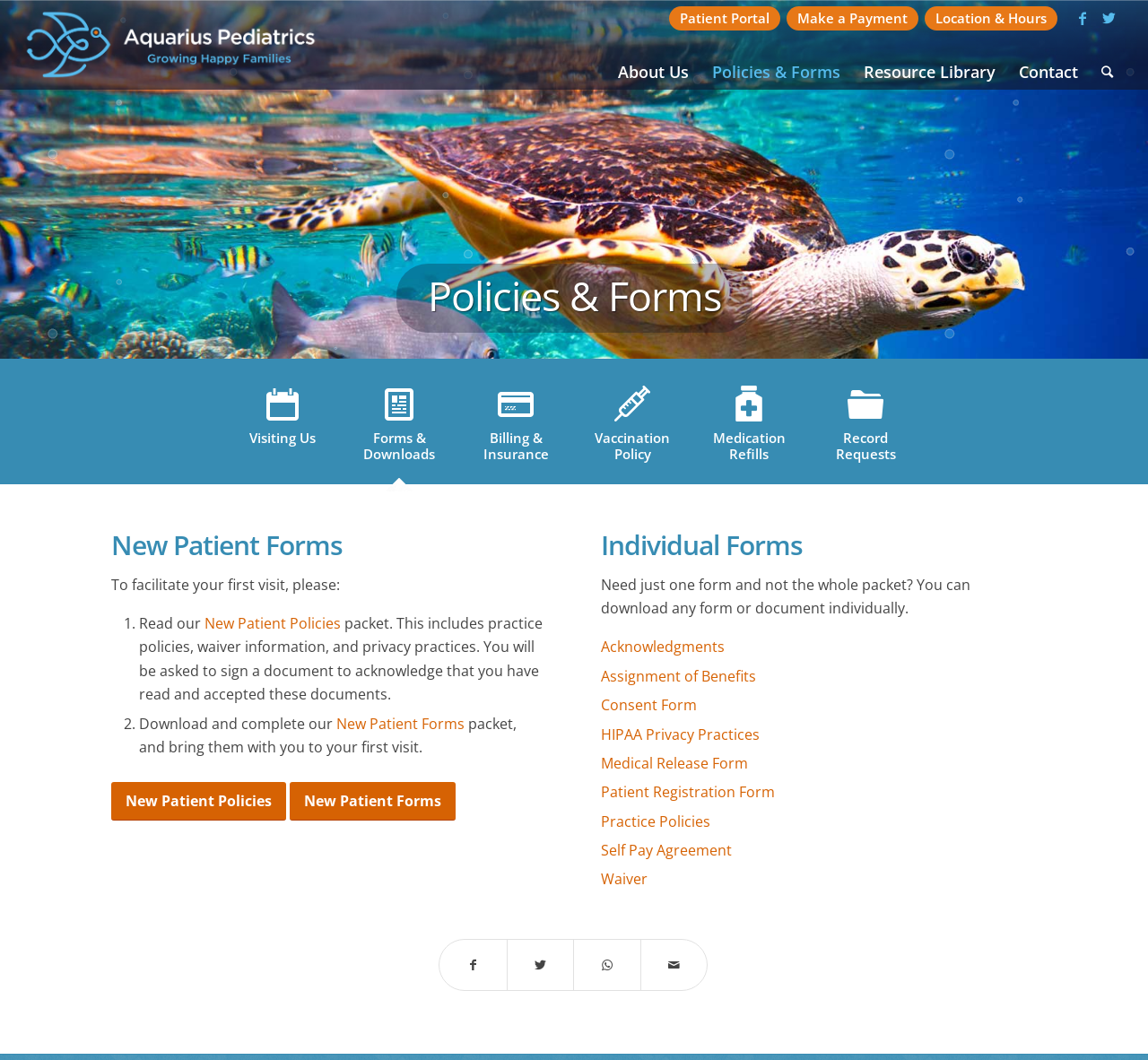How can I make a payment?
Please interpret the details in the image and answer the question thoroughly.

I found the answer by looking at the top navigation menu which includes a link to 'Make a Payment', suggesting that it is a way to make a payment.